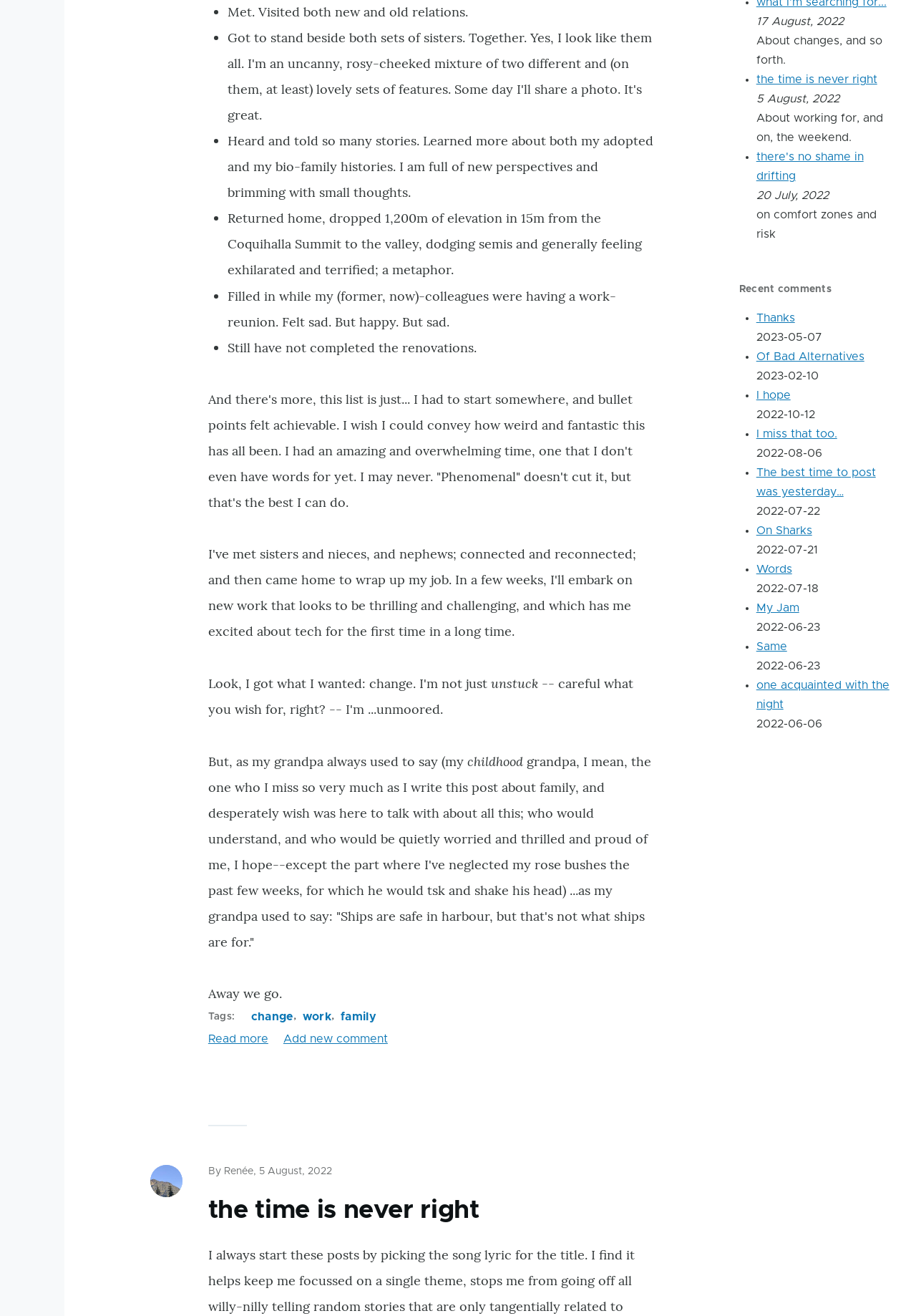Determine the bounding box coordinates of the target area to click to execute the following instruction: "View the image of a moon rising over the mountain at sunset."

[0.164, 0.885, 0.199, 0.91]